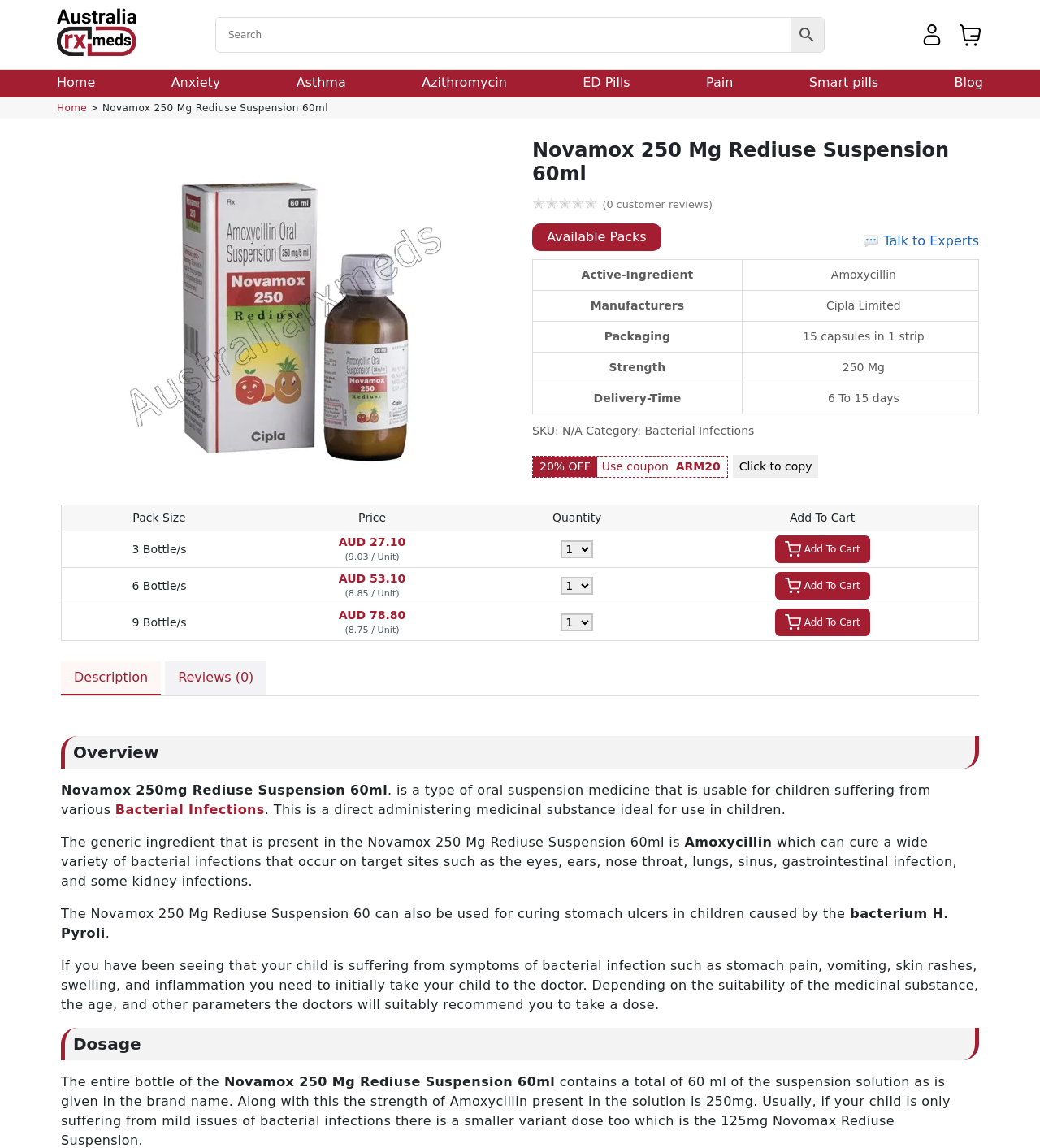Locate the bounding box coordinates of the element's region that should be clicked to carry out the following instruction: "Add 3 bottles to cart". The coordinates need to be four float numbers between 0 and 1, i.e., [left, top, right, bottom].

[0.745, 0.466, 0.836, 0.49]